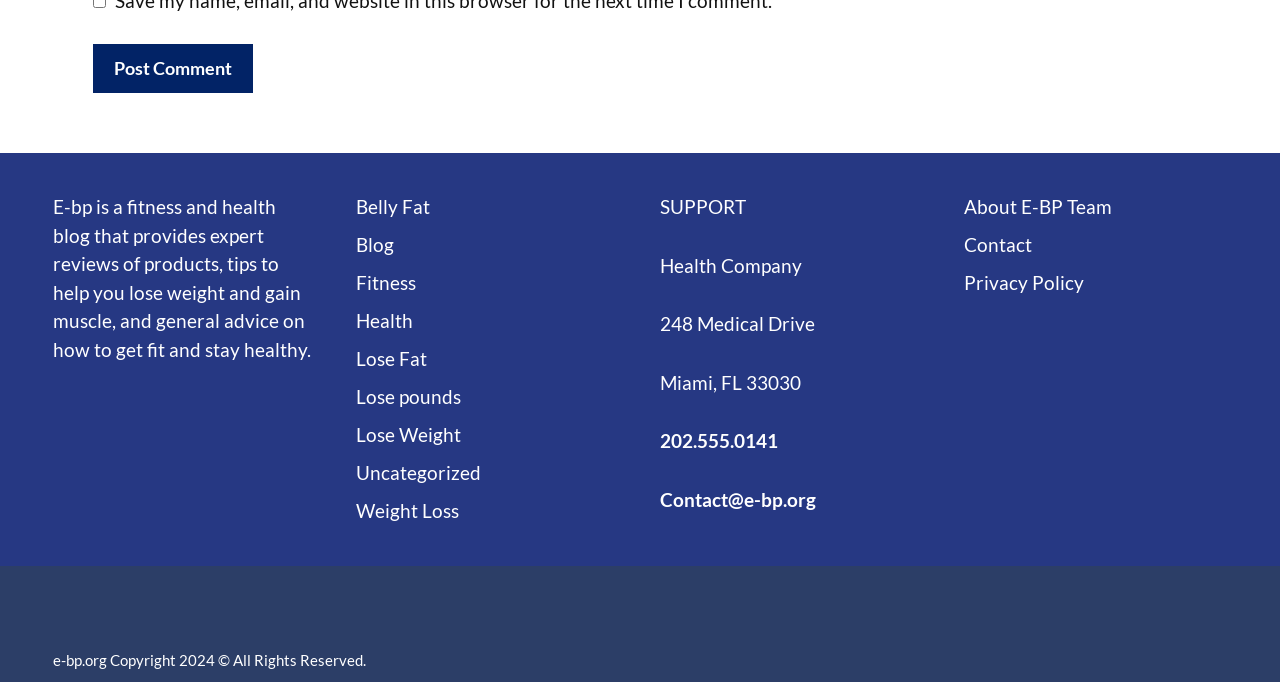Locate the bounding box coordinates of the segment that needs to be clicked to meet this instruction: "Learn about 'The Netflix Crime Thriller- True Story’s Ending Explained'".

None